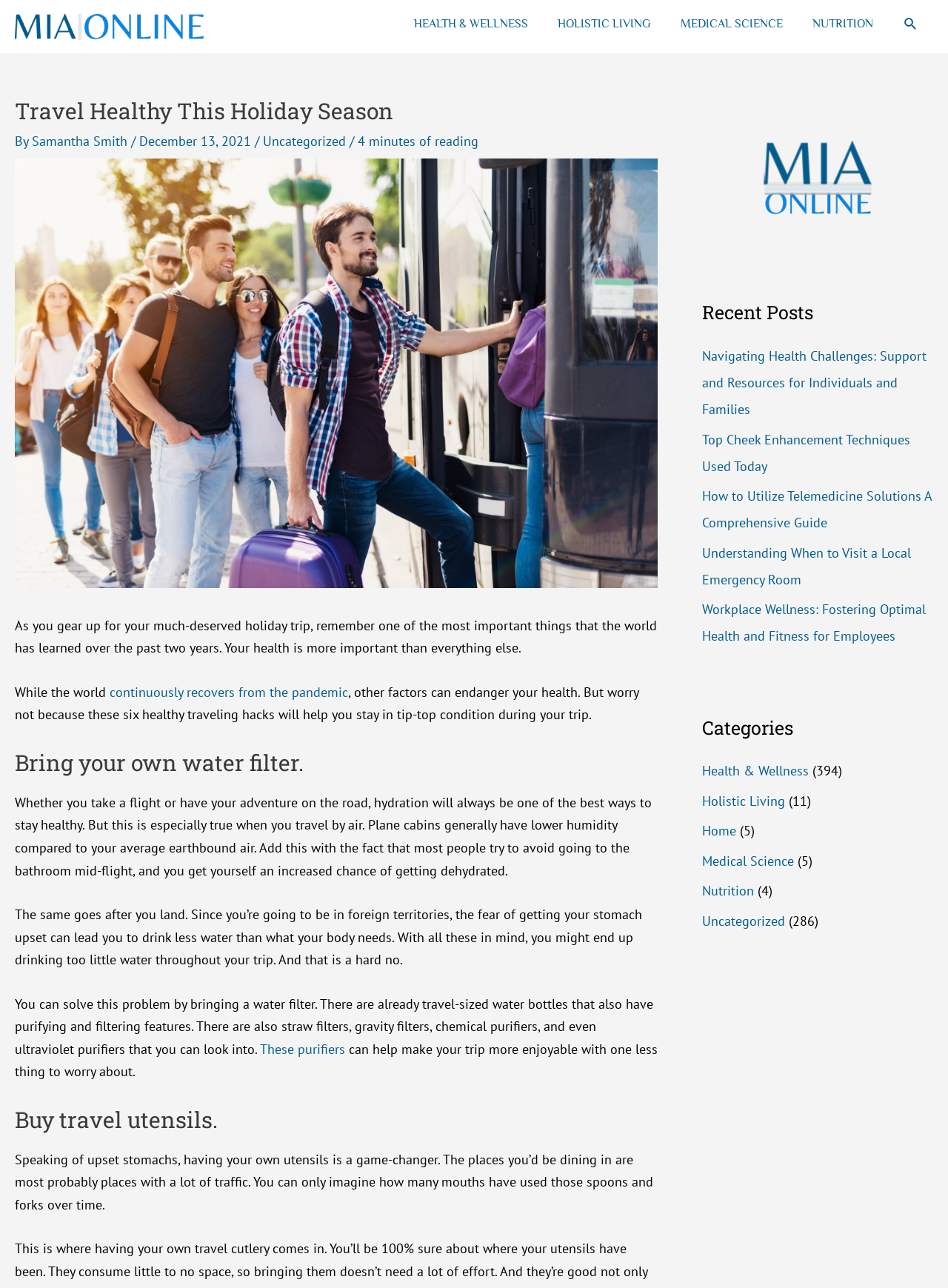Please identify the bounding box coordinates of the element on the webpage that should be clicked to follow this instruction: "Click on the 'HEALTH & WELLNESS' link". The bounding box coordinates should be given as four float numbers between 0 and 1, formatted as [left, top, right, bottom].

[0.421, 0.0, 0.573, 0.037]